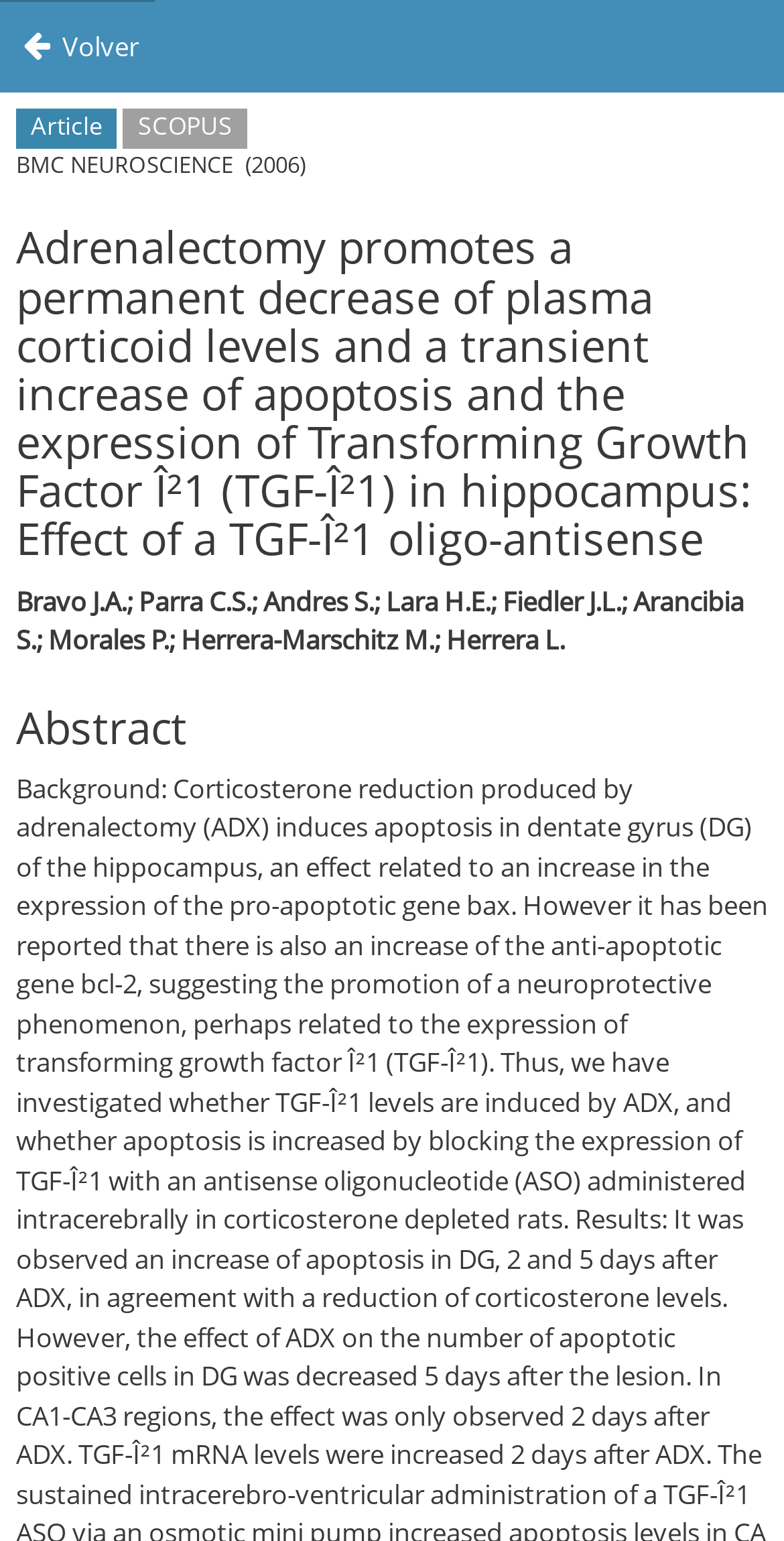Analyze the image and provide a detailed answer to the question: What is the section below the title?

I found the section below the title by looking at the heading element with the text 'Abstract' which is located at [0.021, 0.455, 0.979, 0.487]. This element is likely to be the section below the title because of its formatting and position on the page.